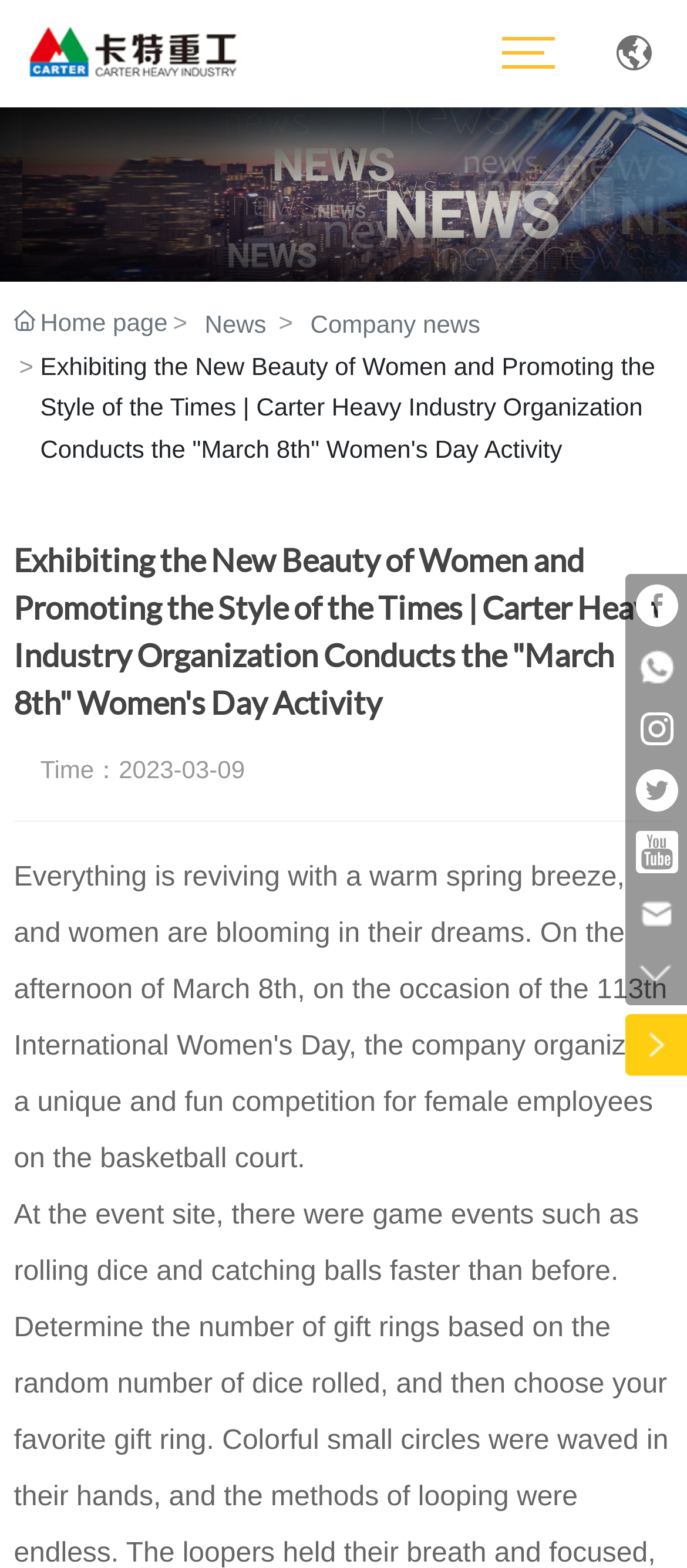What type of news is on the webpage?
Using the details from the image, give an elaborate explanation to answer the question.

The type of news can be inferred from the link 'Company news' on the webpage, which suggests that the news article is related to the company's activities or events.